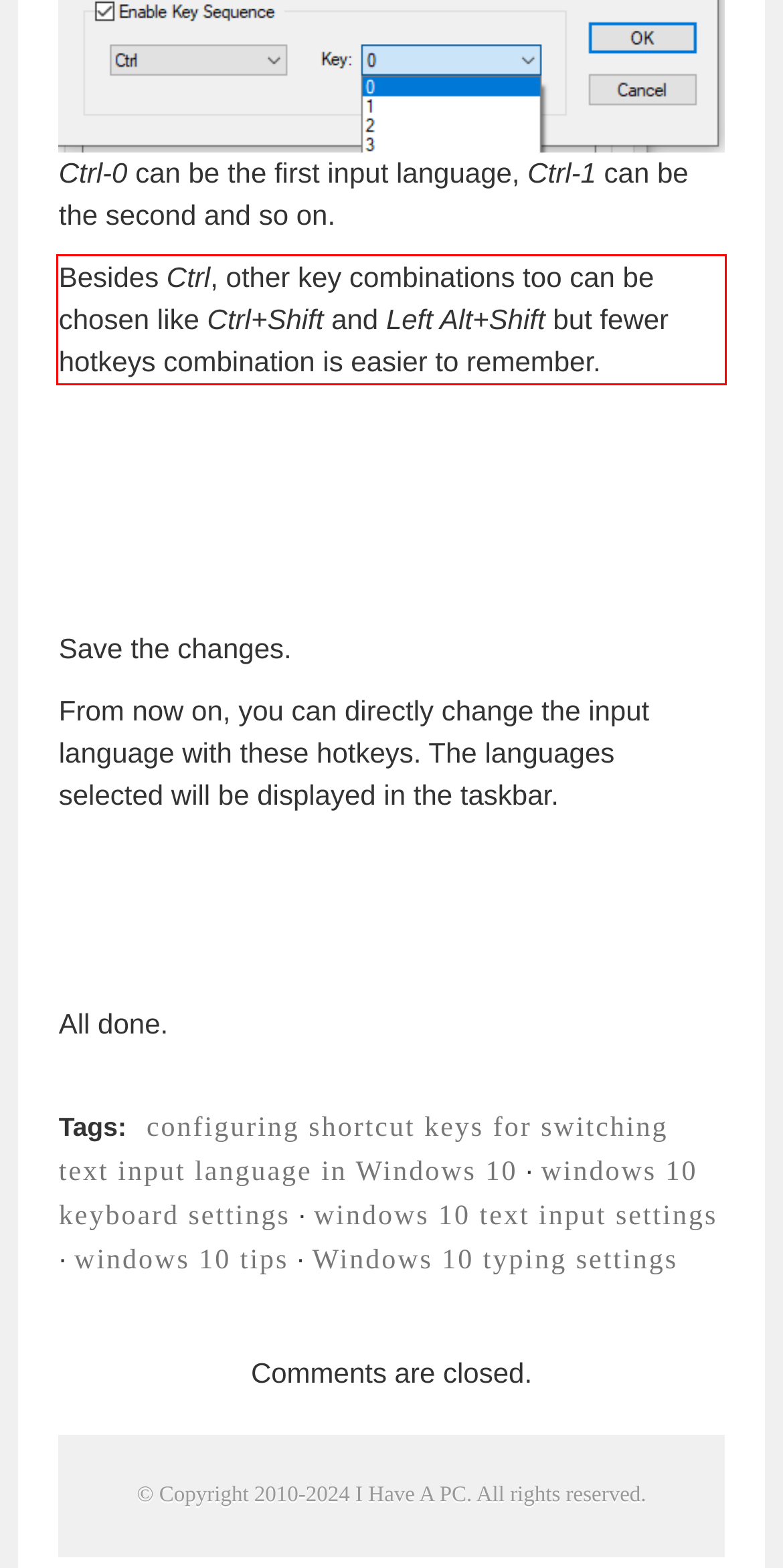Given a screenshot of a webpage, identify the red bounding box and perform OCR to recognize the text within that box.

Besides Ctrl, other key combinations too can be chosen like Ctrl+Shift and Left Alt+Shift but fewer hotkeys combination is easier to remember.